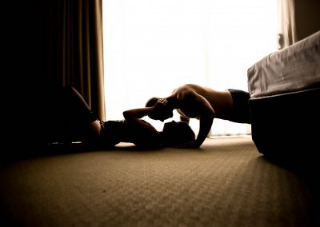Detail every visible element in the image extensively.

The image captures an intimate moment between a couple, silhouetted against a softly lit backdrop. The scene conveys a sense of tenderness and connection, as one partner leans over the other, emphasizing a playful and loving interaction. The warm hues of the setting complement the soft textures of the room, with light filtering through curtains, adding to the romantic ambiance. This composition is in line with the themes found in boudoir photography, which focuses on celebrating confidence and intimacy, making the image both alluring and empowering.